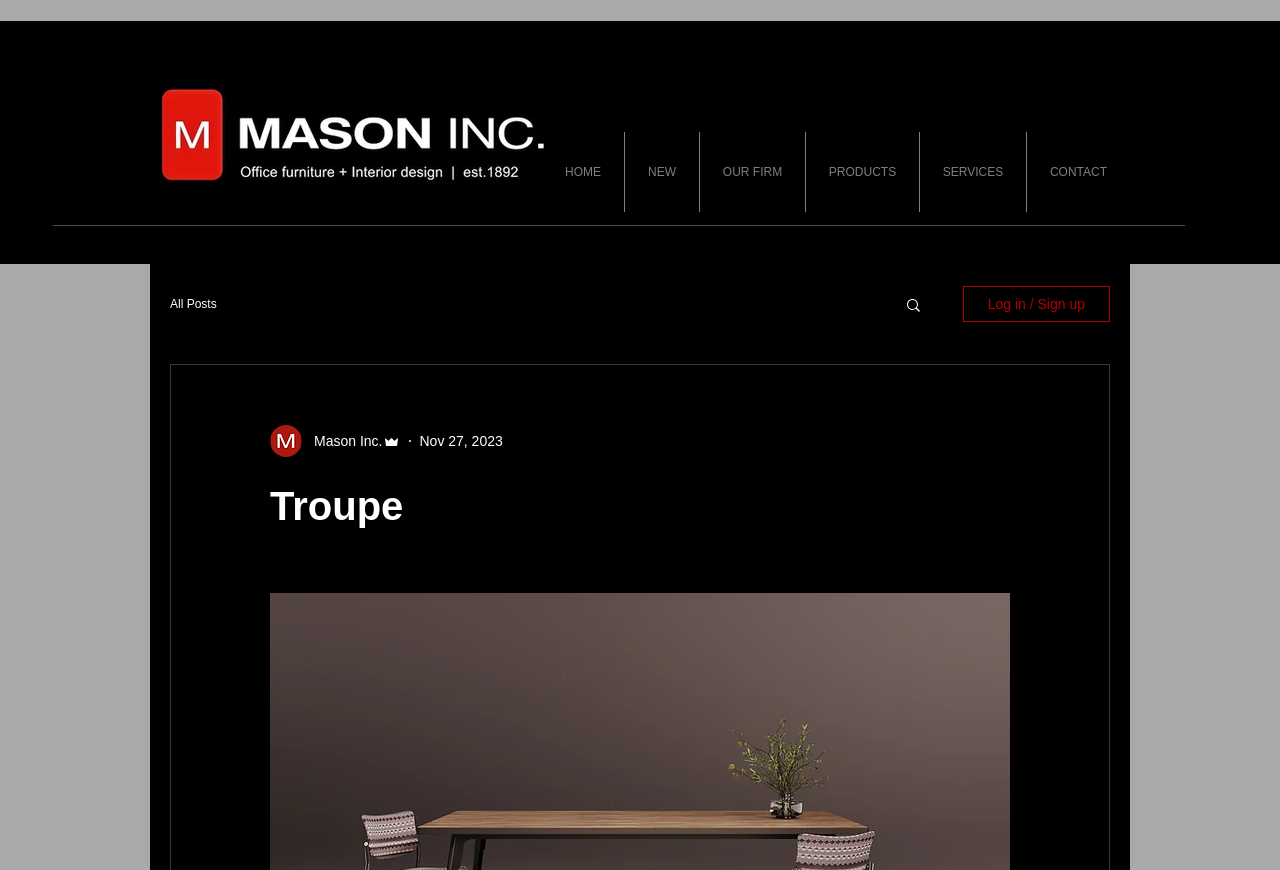How many links are in the navigation section?
Offer a detailed and full explanation in response to the question.

I counted the number of link elements under the navigation section, which includes 'HOME', 'NEW', 'OUR FIRM', 'PRODUCTS', 'SERVICES', 'CONTACT', and 'blog'.